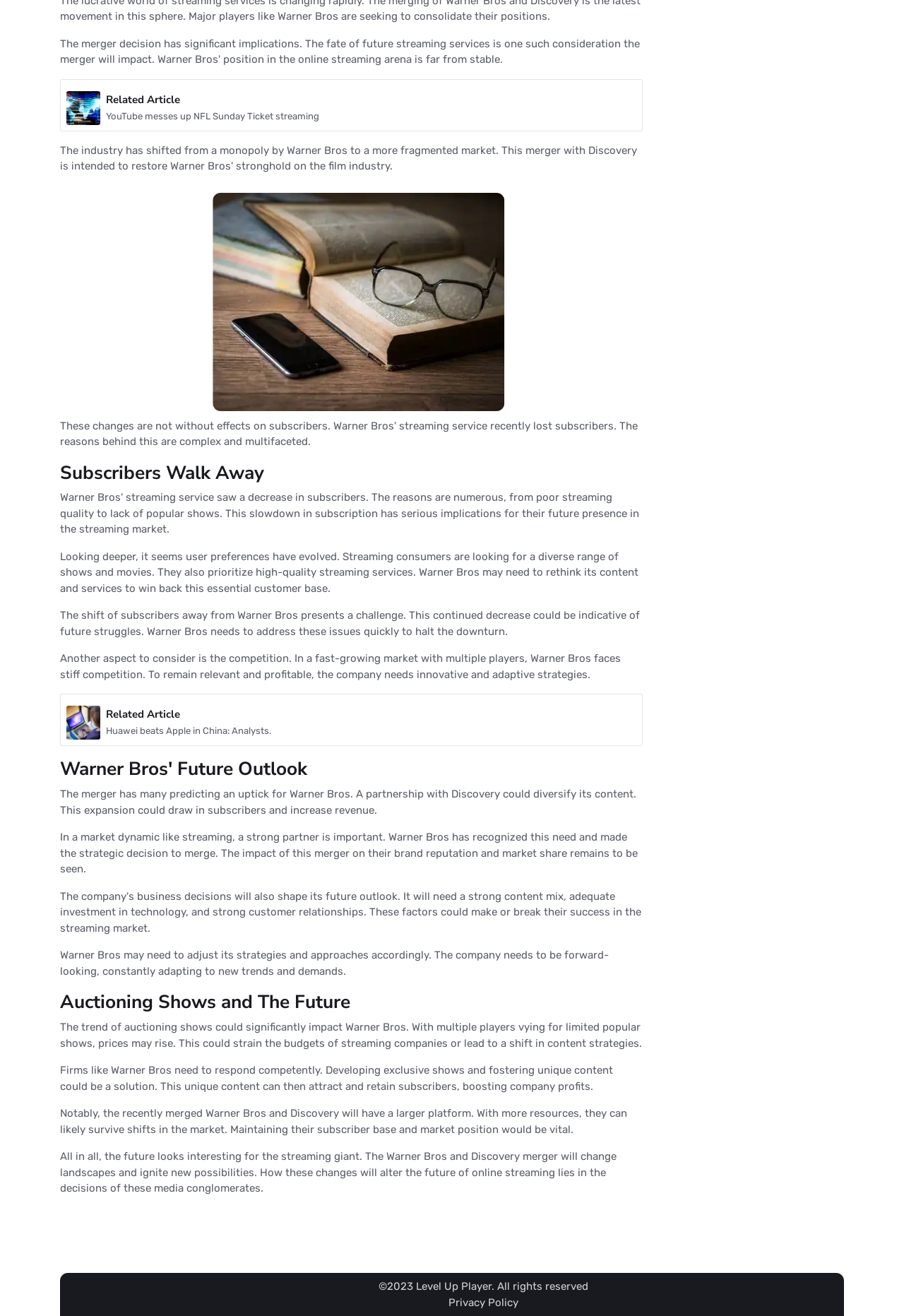Provide the bounding box coordinates of the HTML element described by the text: "Privacy Policy". The coordinates should be in the format [left, top, right, bottom] with values between 0 and 1.

[0.496, 0.985, 0.574, 0.995]